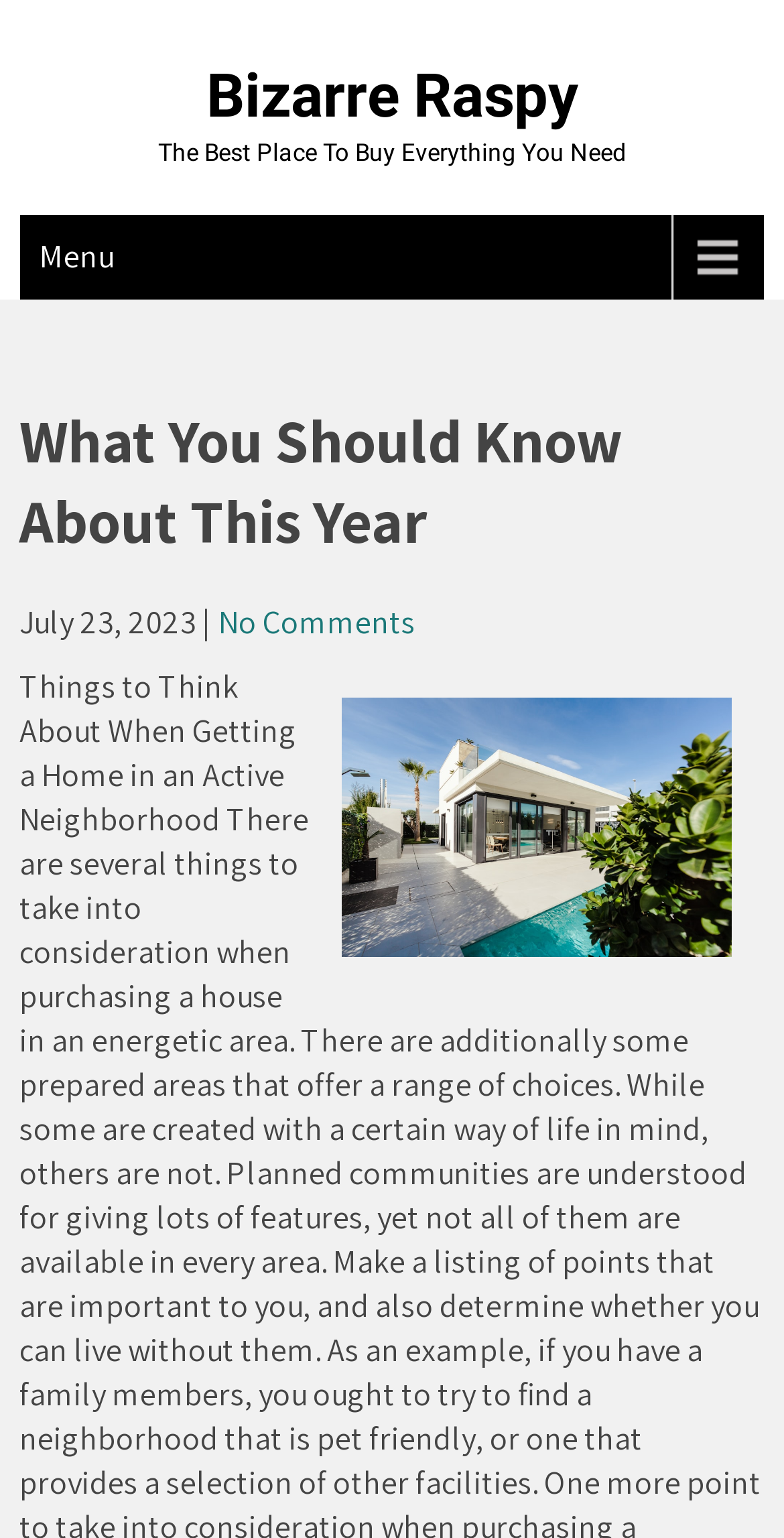Illustrate the webpage thoroughly, mentioning all important details.

The webpage is about "What You Should Know About This Year" with a subtitle "Bizarre Raspy". At the top, there is a large heading "Bizarre Raspy" with a link to the same title. Below the heading, there is a static text "The Best Place To Buy Everything You Need". 

To the right of the top heading, there is a link "Menu". Below the "Menu" link, there is a header section that contains a heading "What You Should Know About This Year". 

Under the header section, there is a date "July 23, 2023" followed by a vertical bar and a link "No Comments". 

On the right side of the date and the link, there is a large image that takes up most of the width of the webpage.